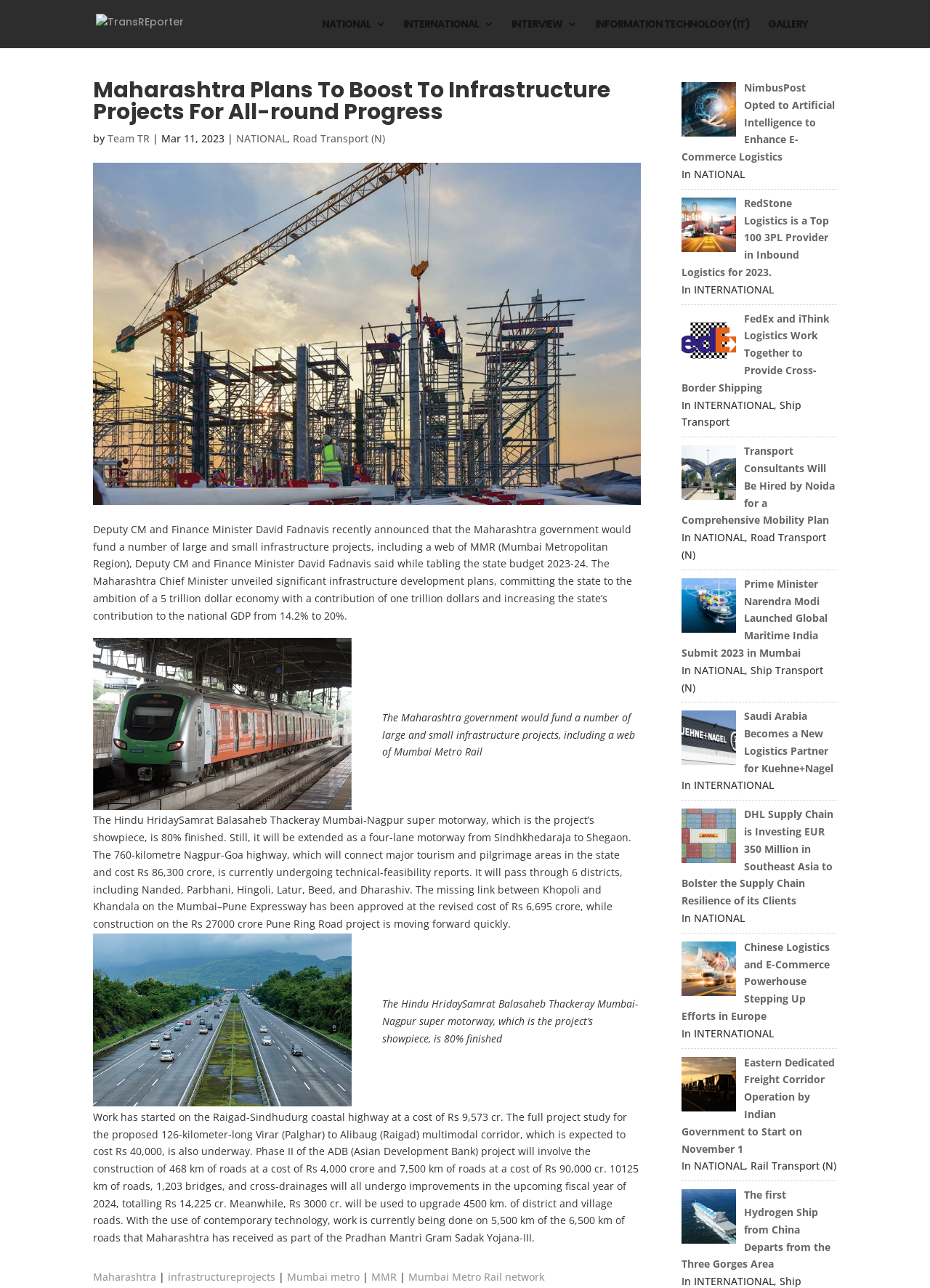How many kilometers of roads will be improved in the upcoming fiscal year of 2024?
Look at the image and provide a short answer using one word or a phrase.

10125 km